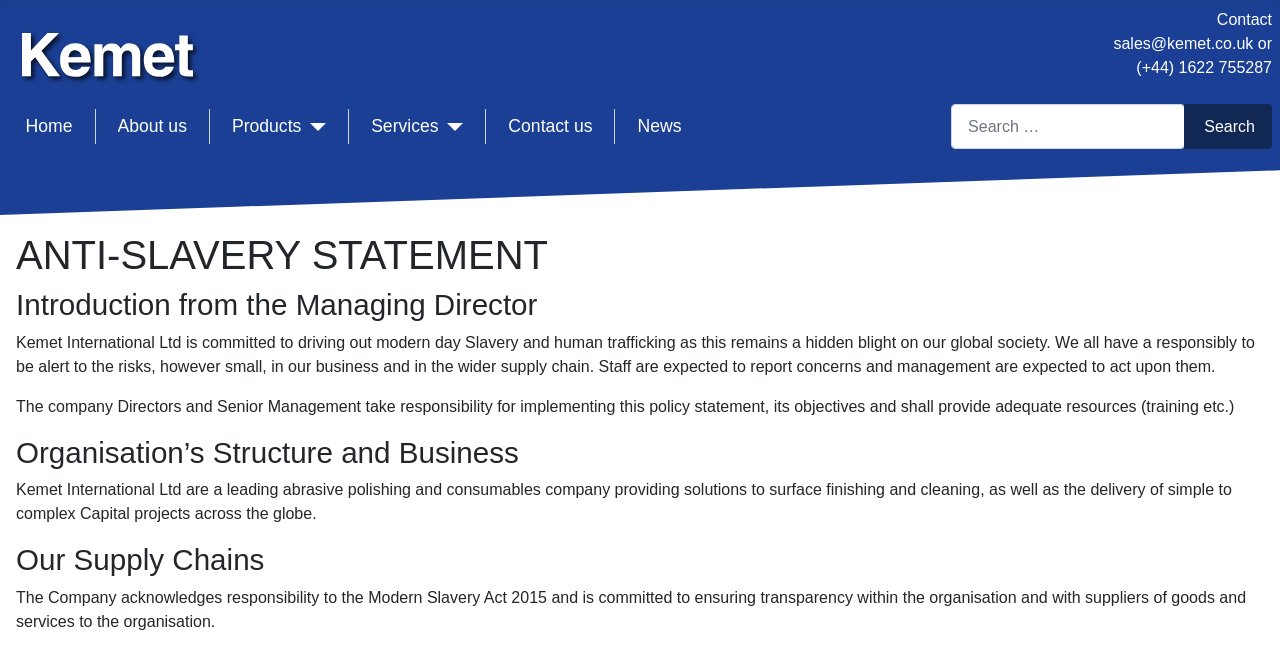What type of company is Kemet International Ltd?
Please provide a single word or phrase as your answer based on the image.

Abrasive polishing and consumables